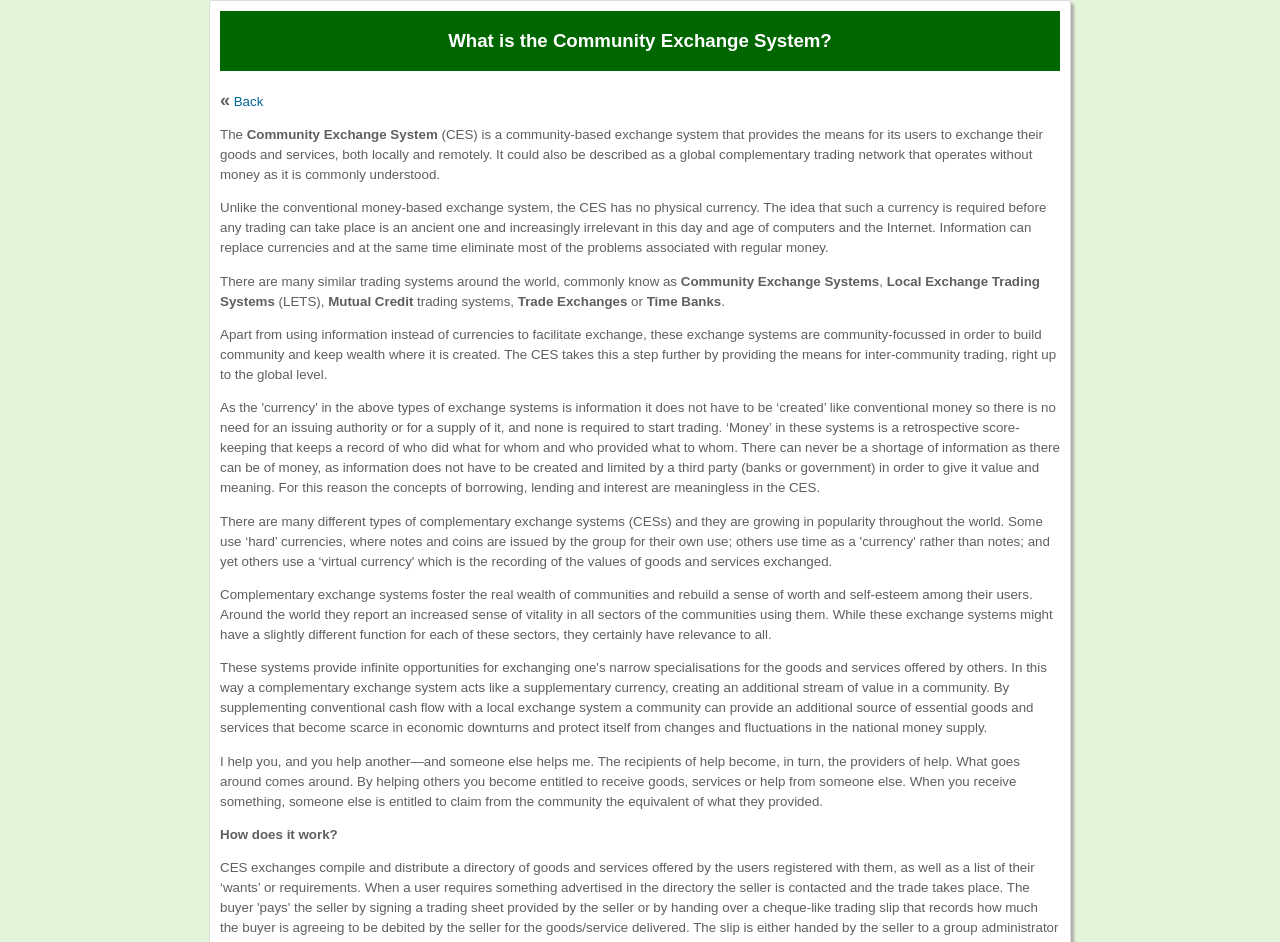Using the information in the image, give a comprehensive answer to the question: 
What is the CES?

The CES stands for Community Exchange System, which is a community-based exchange system that provides the means for its users to exchange their goods and services, both locally and remotely.